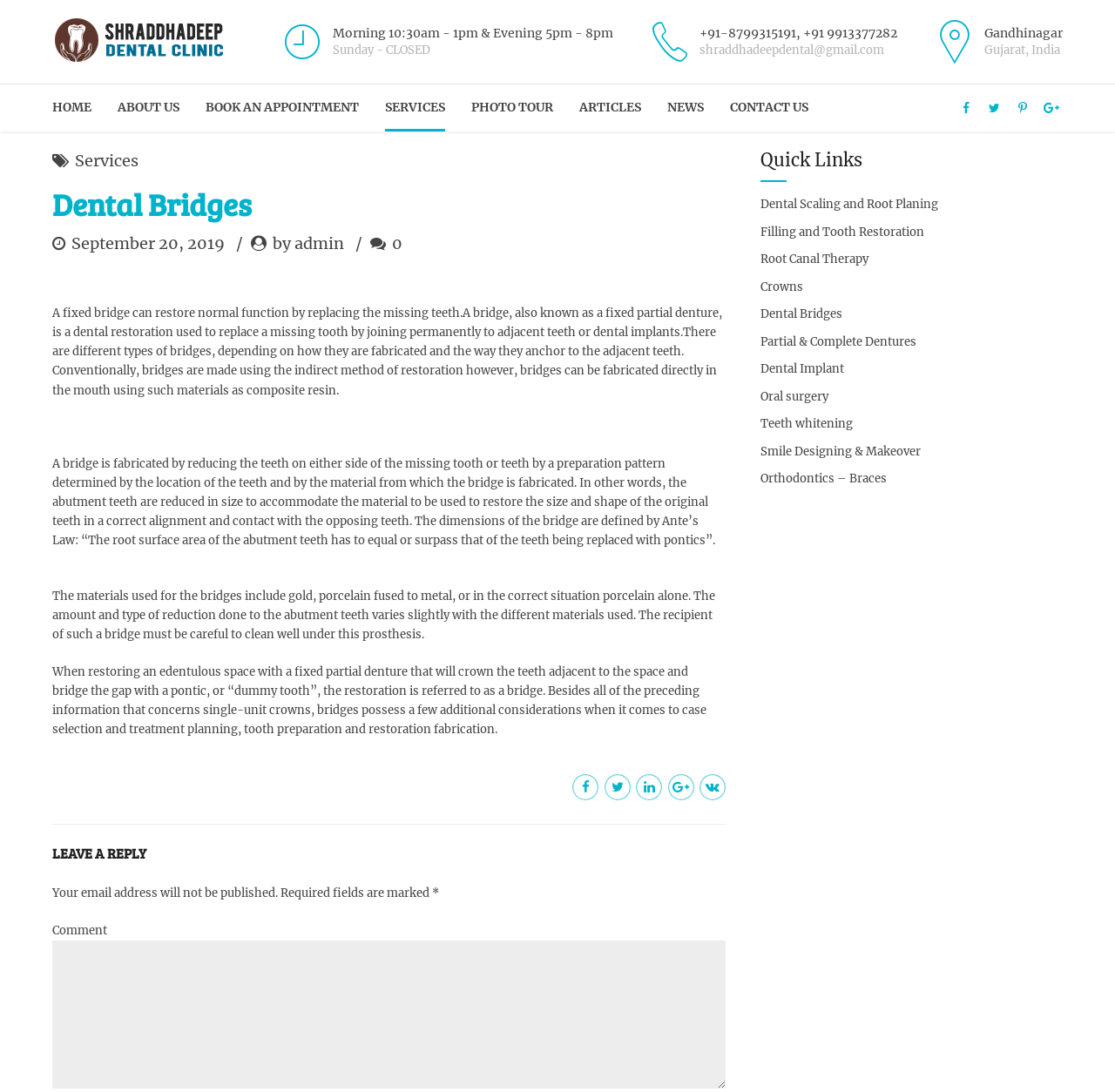Provide a thorough and detailed response to the question by examining the image: 
What is the clinic's phone number?

The clinic's phone number can be found in the top-right corner of the webpage, inside a link element with a bounding box coordinate of [0.577, 0.014, 0.805, 0.062].